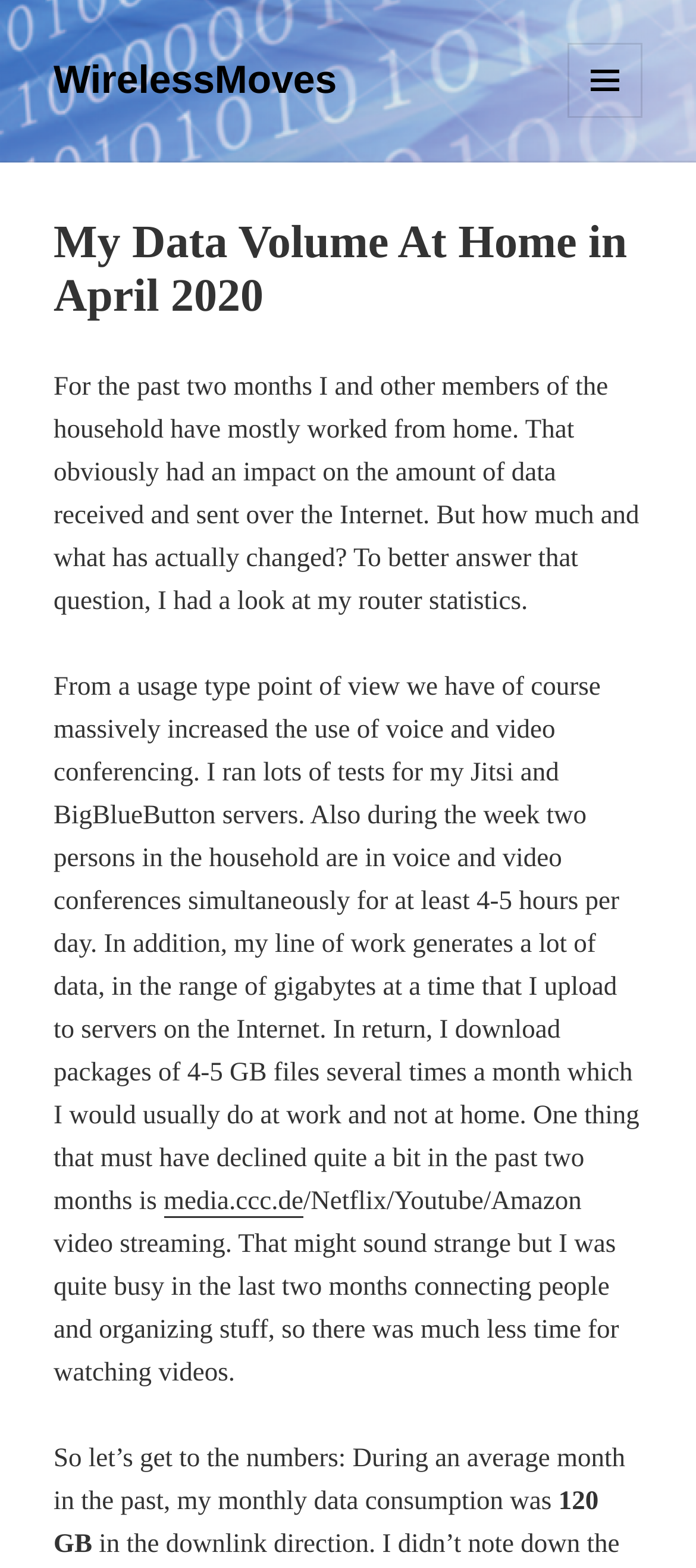Provide a single word or phrase to answer the given question: 
What type of conferencing tools are used?

Jitsi and BigBlueButton